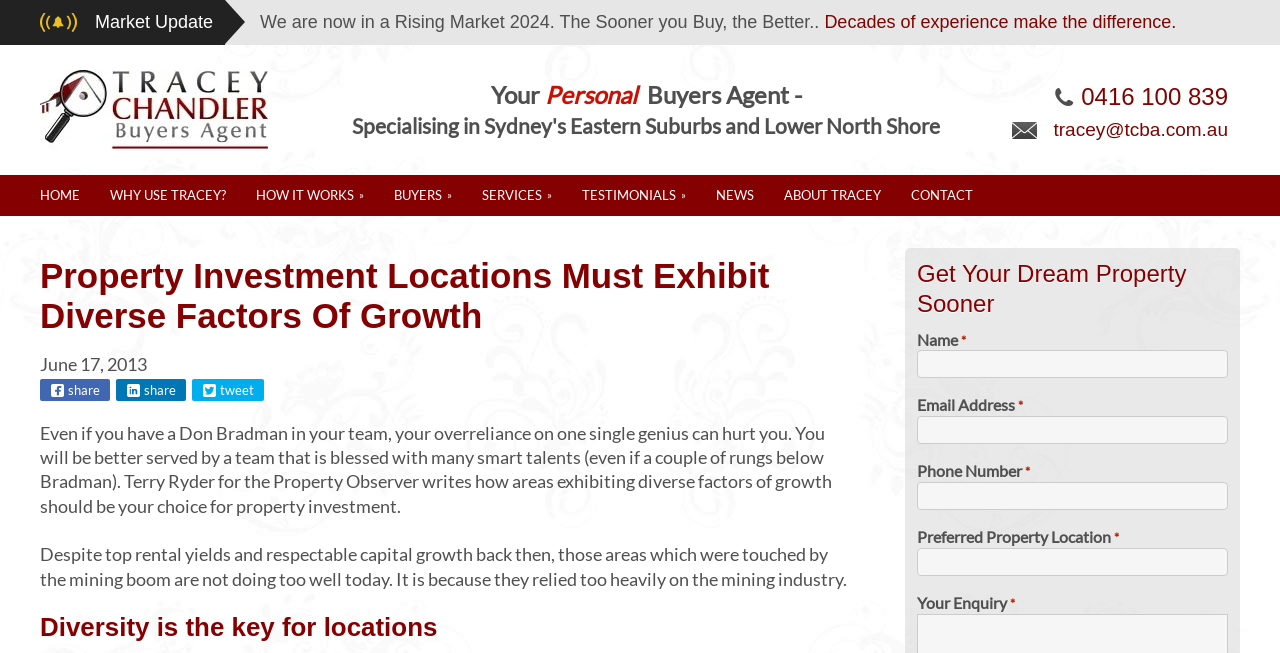What is the phone number of the buyers agent?
Please give a detailed and elaborate answer to the question based on the image.

The phone number of the buyers agent can be found in the top-right corner of the webpage, below the agent's name and email address.